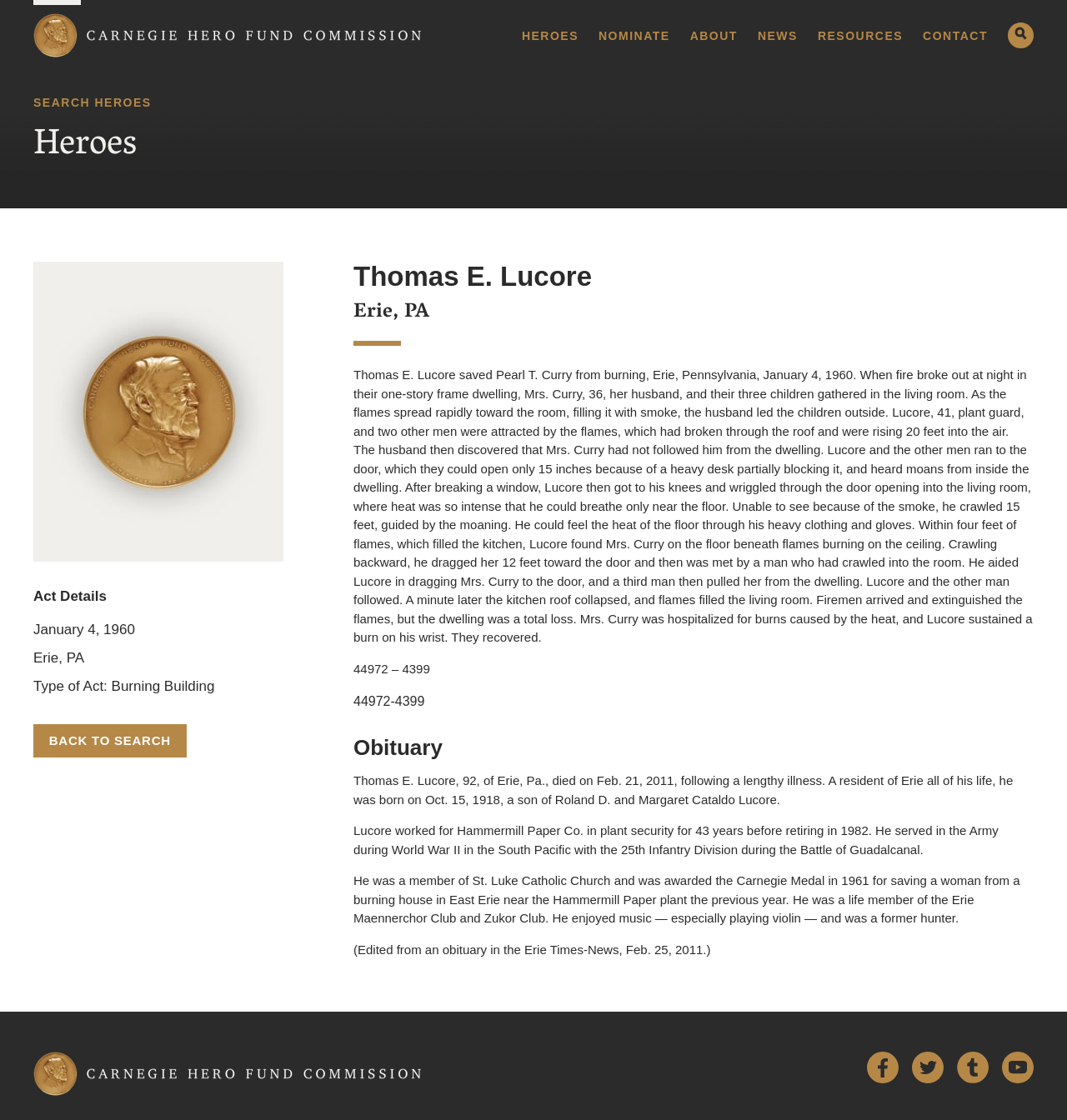Indicate the bounding box coordinates of the clickable region to achieve the following instruction: "Go back to search."

[0.031, 0.646, 0.175, 0.677]